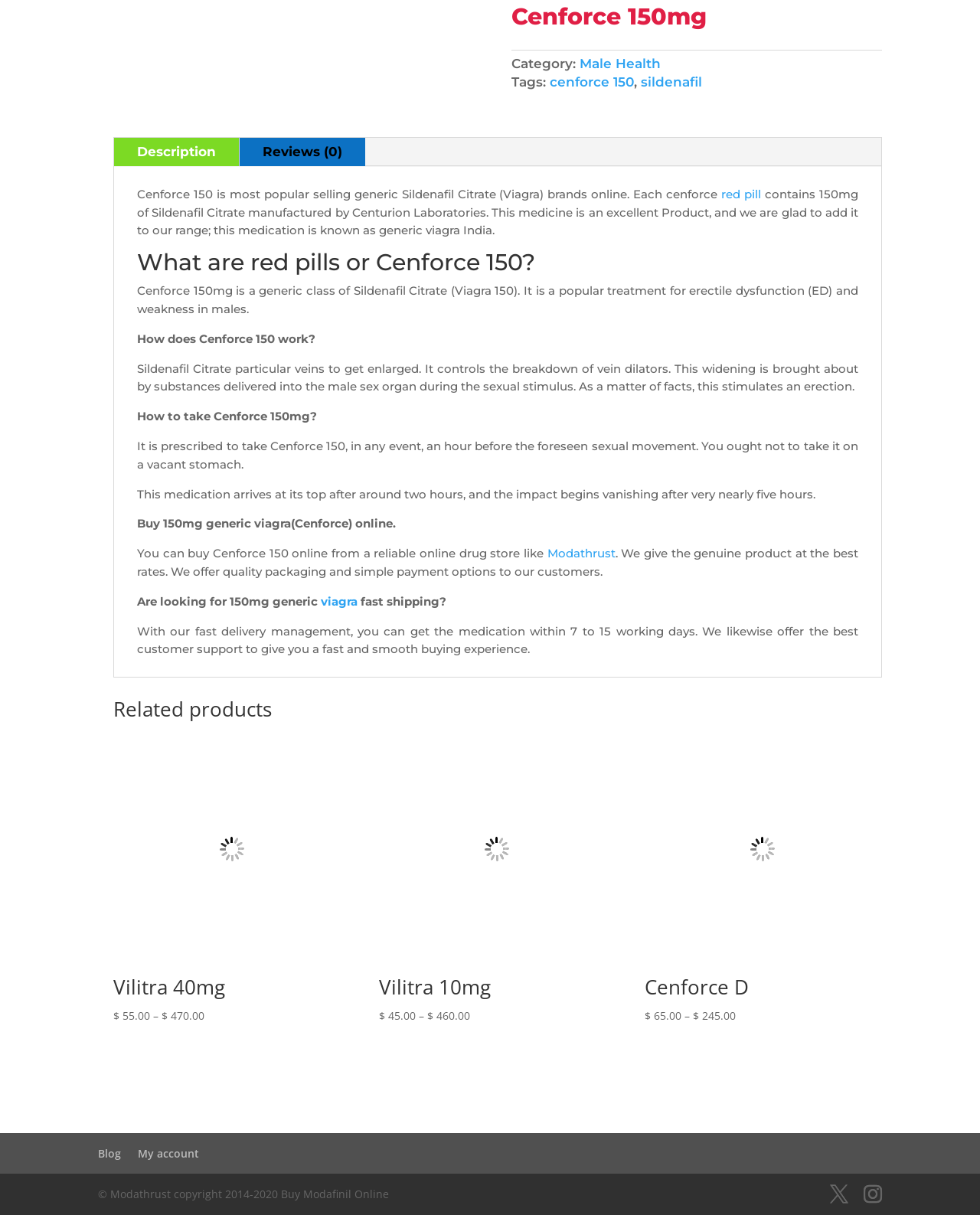Please provide the bounding box coordinate of the region that matches the element description: sildenafil. Coordinates should be in the format (top-left x, top-left y, bottom-right x, bottom-right y) and all values should be between 0 and 1.

[0.654, 0.061, 0.717, 0.073]